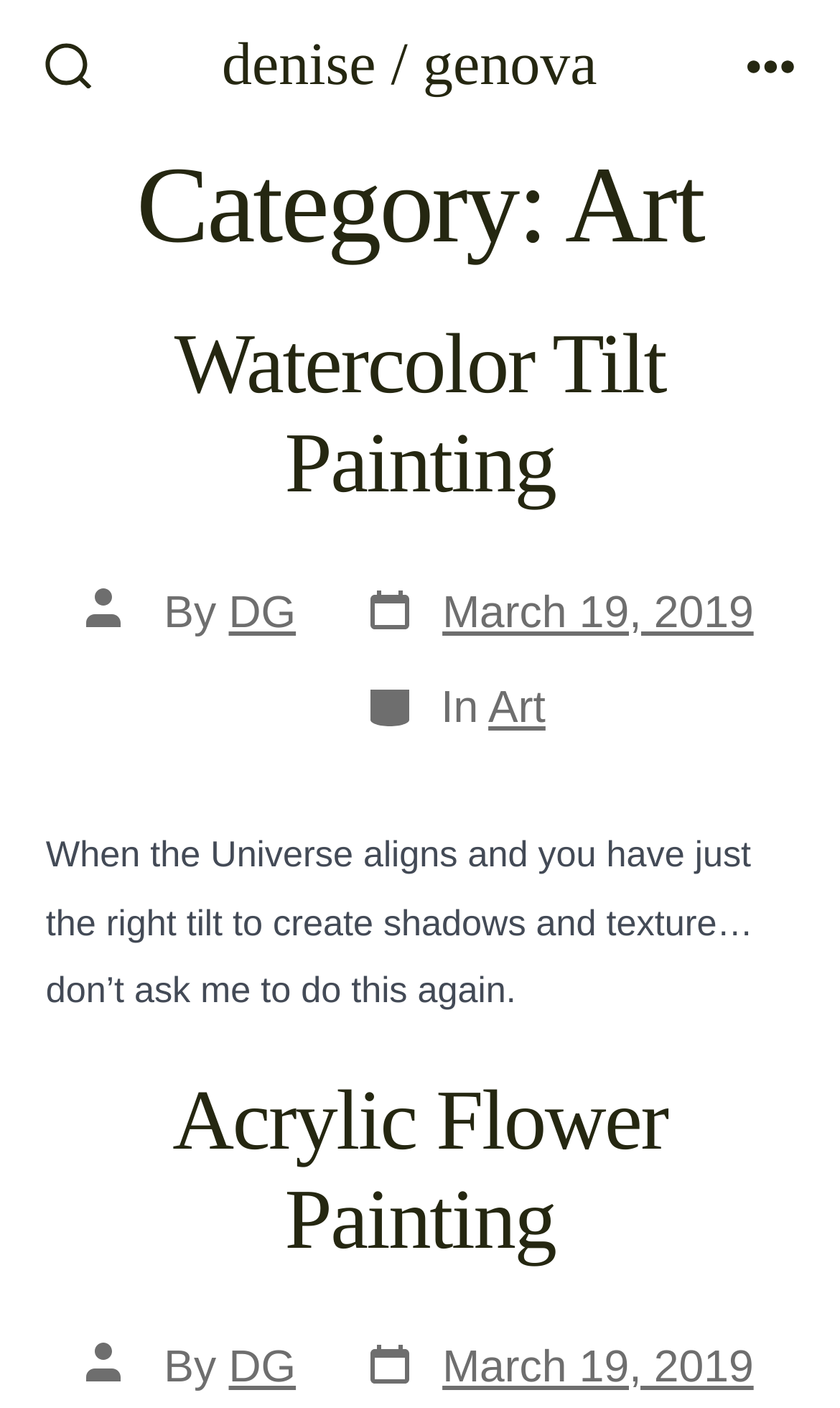Describe all visible elements and their arrangement on the webpage.

This webpage is a blog page focused on art, with the title "Art – denise / genova" at the top. On the top-right corner, there is a search toggle button accompanied by a small image. Next to it, there is a link to the blog's homepage, "denise / genova". 

On the top-right edge, there is a menu button with an image, which is not expanded by default. Below the menu button, there is a heading that reads "Category: Art". 

The main content of the page is an article with two sections. The first section has a heading "Watercolor Tilt Painting" and a link to the same title. Below the heading, there is information about the post, including the author "DG", the post date "March 19, 2019", and categories "Art". There is also a paragraph of text describing the post. 

The second section has a heading "Acrylic Flower Painting" and a link to the same title. Below the heading, there is similar information about the post, including the author "DG", the post date "March 19, 2019", and no categories mentioned.